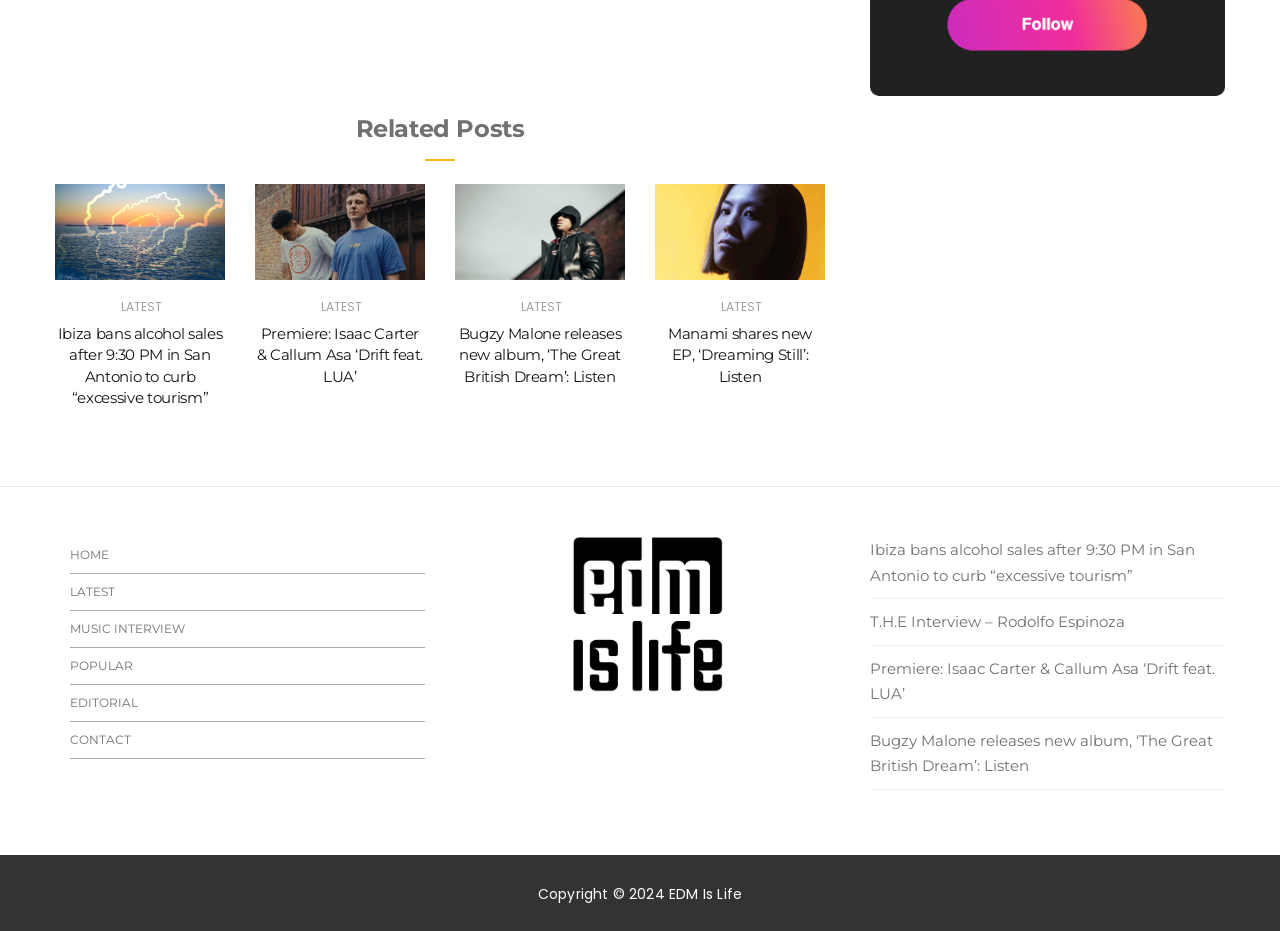Determine the bounding box coordinates of the UI element described by: "parent_node: LATEST".

[0.512, 0.198, 0.645, 0.34]